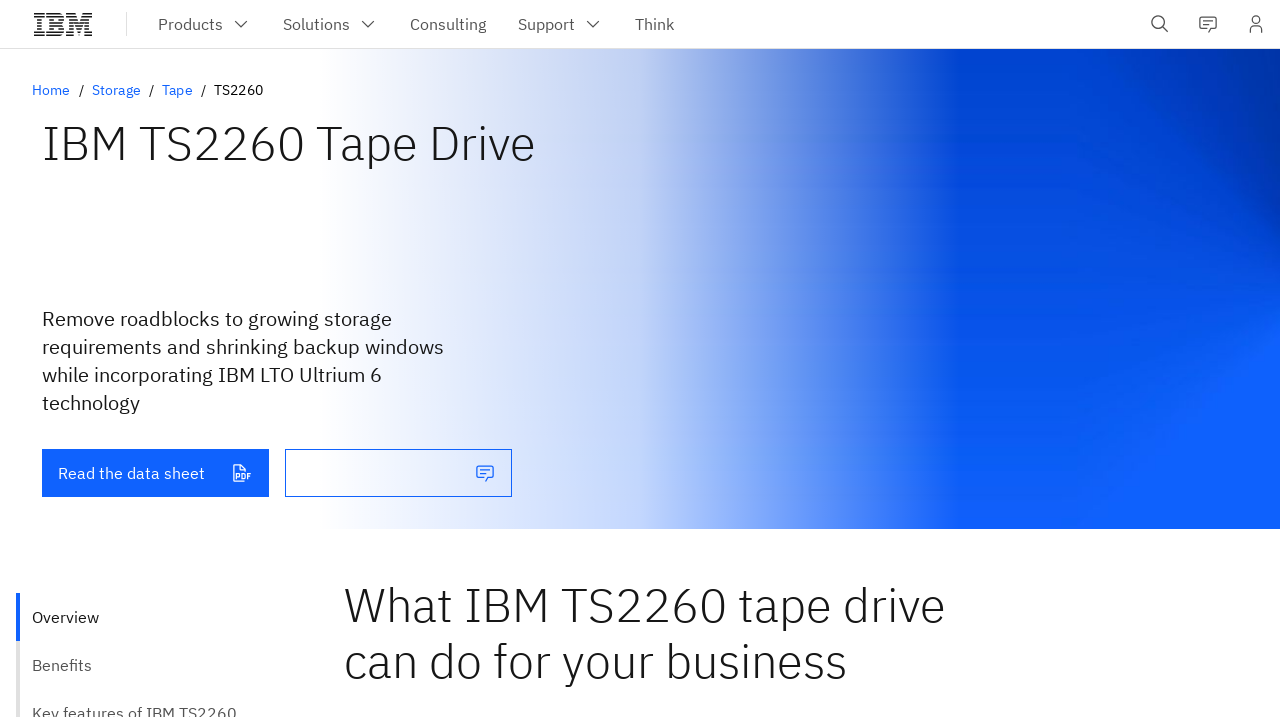What is the benefit of using this tape drive?
From the details in the image, provide a complete and detailed answer to the question.

I found the answer by reading the static text element 'Remove roadblocks to growing storage requirements and shrinking backup windows while incorporating IBM LTO Ultrium 6 technology' which mentions one of the benefits of using this tape drive.